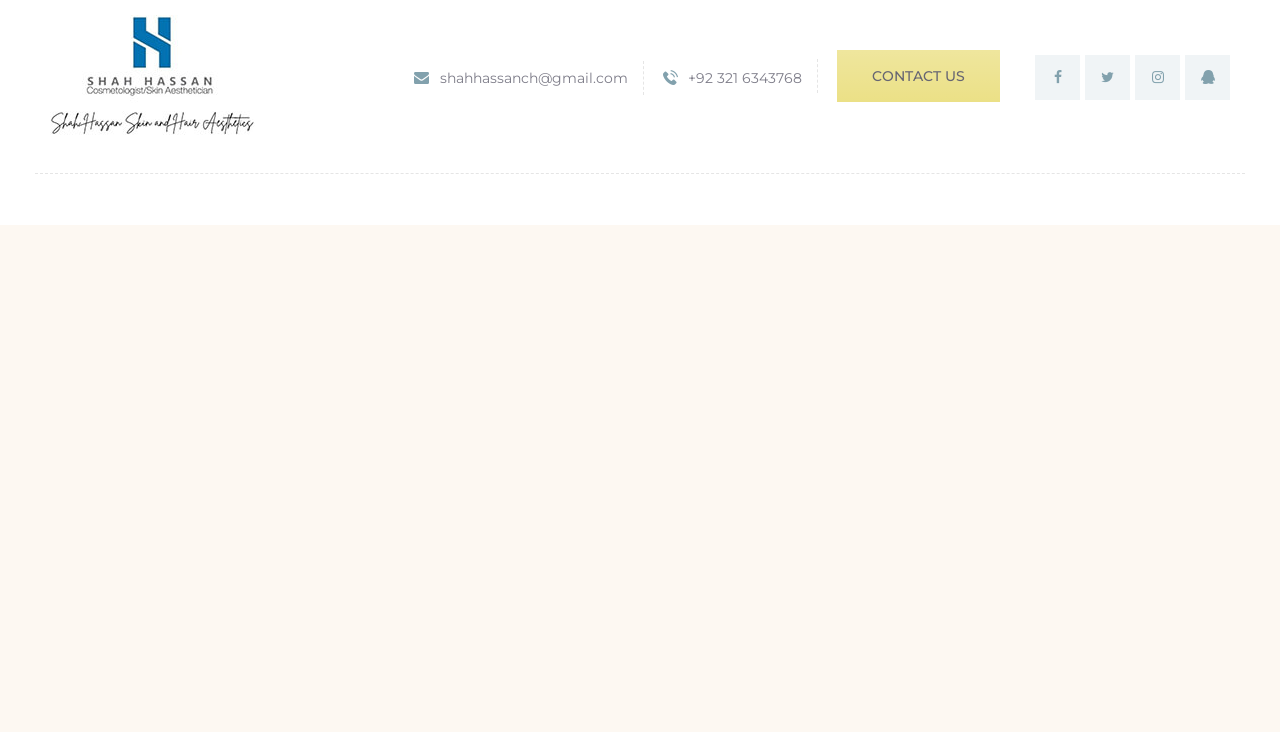What is the purpose of the link 'CONTACT US'?
Identify the answer in the screenshot and reply with a single word or phrase.

To contact Shah Hassan